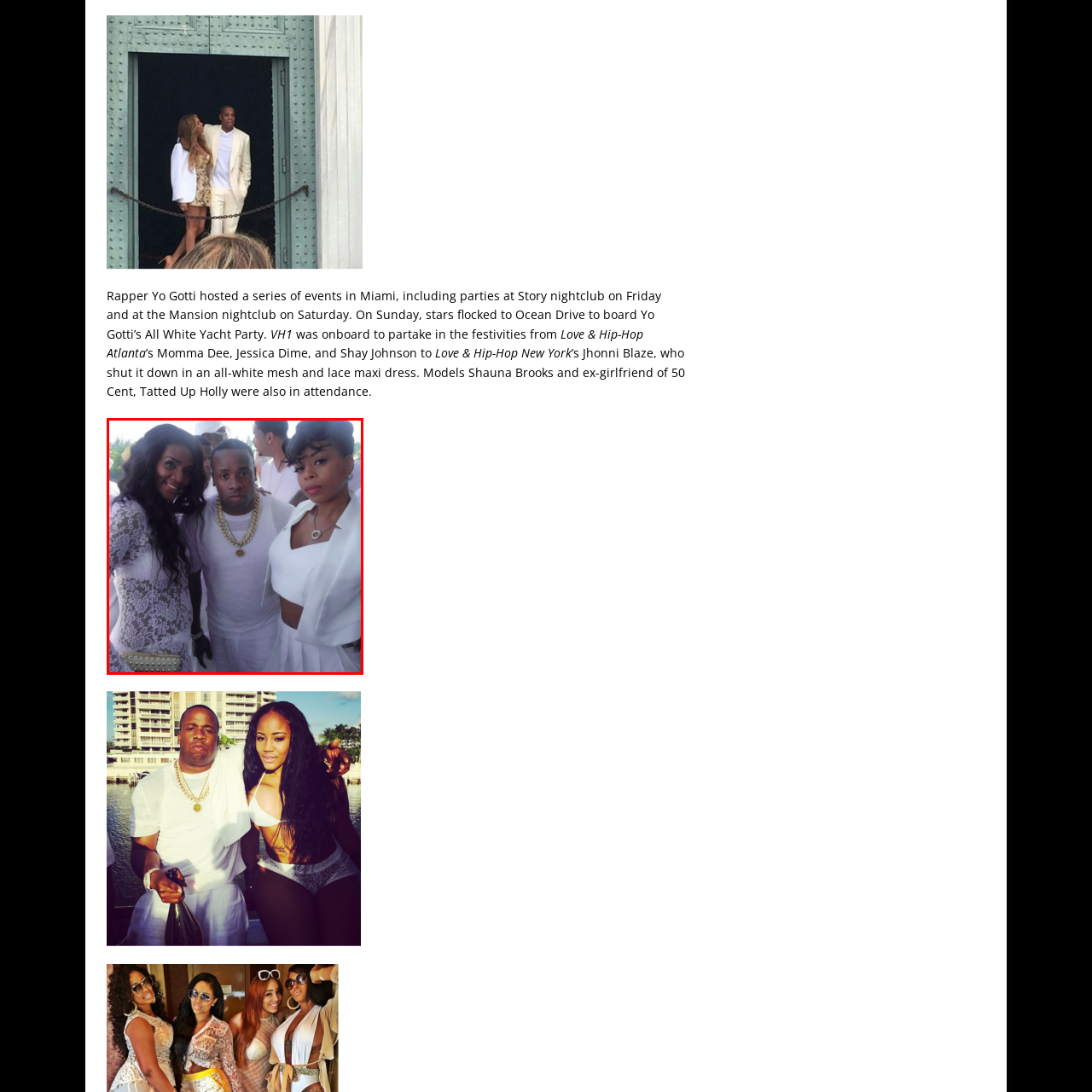How many women are flanking Yo Gotti?
Please analyze the image within the red bounding box and respond with a detailed answer to the question.

According to the caption, flanking Yo Gotti are two women, both elegantly attired in chic white outfits.